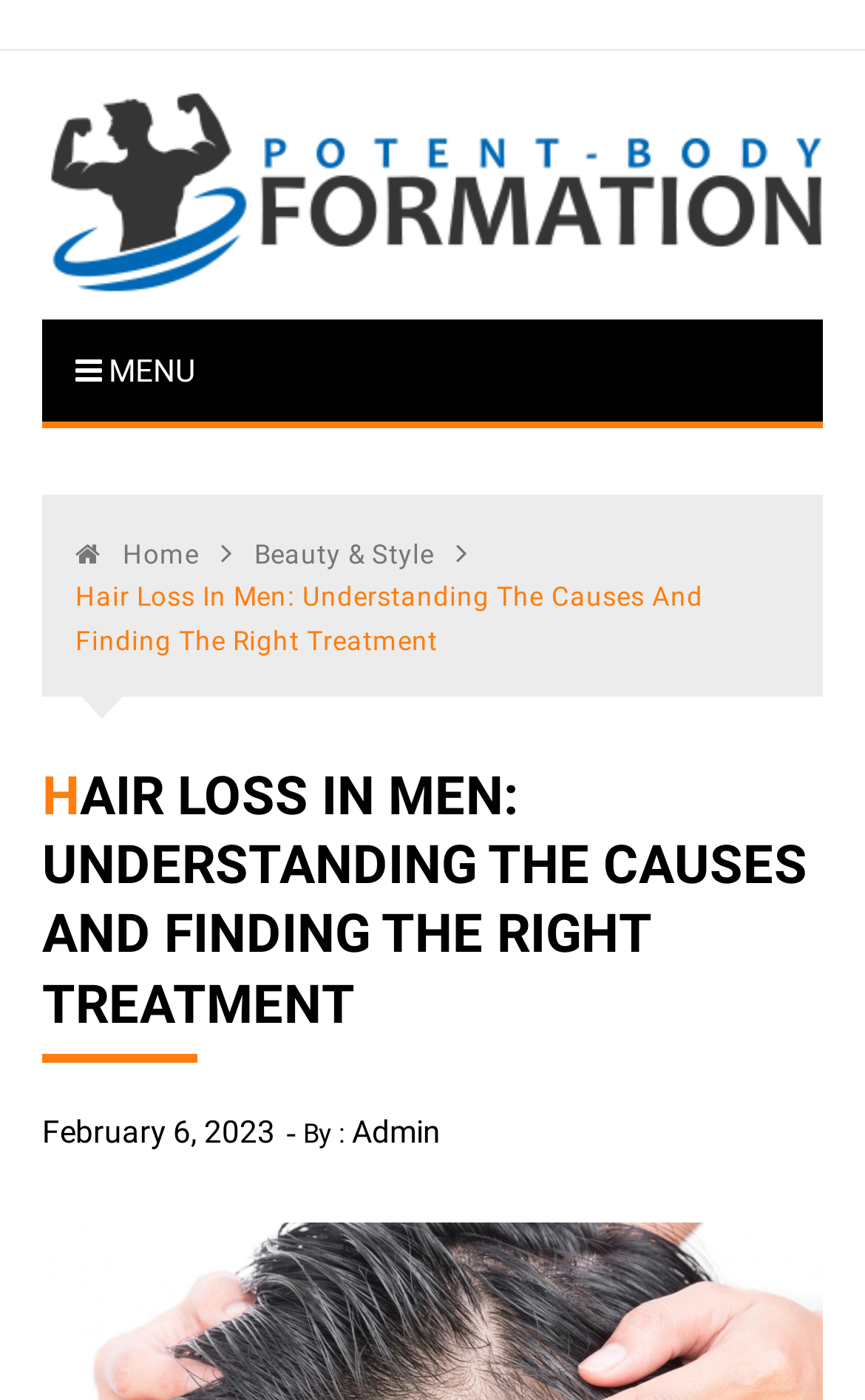Respond to the question below with a single word or phrase:
What is the tagline of the website?

Transforming Your Body, Empowering Your Life